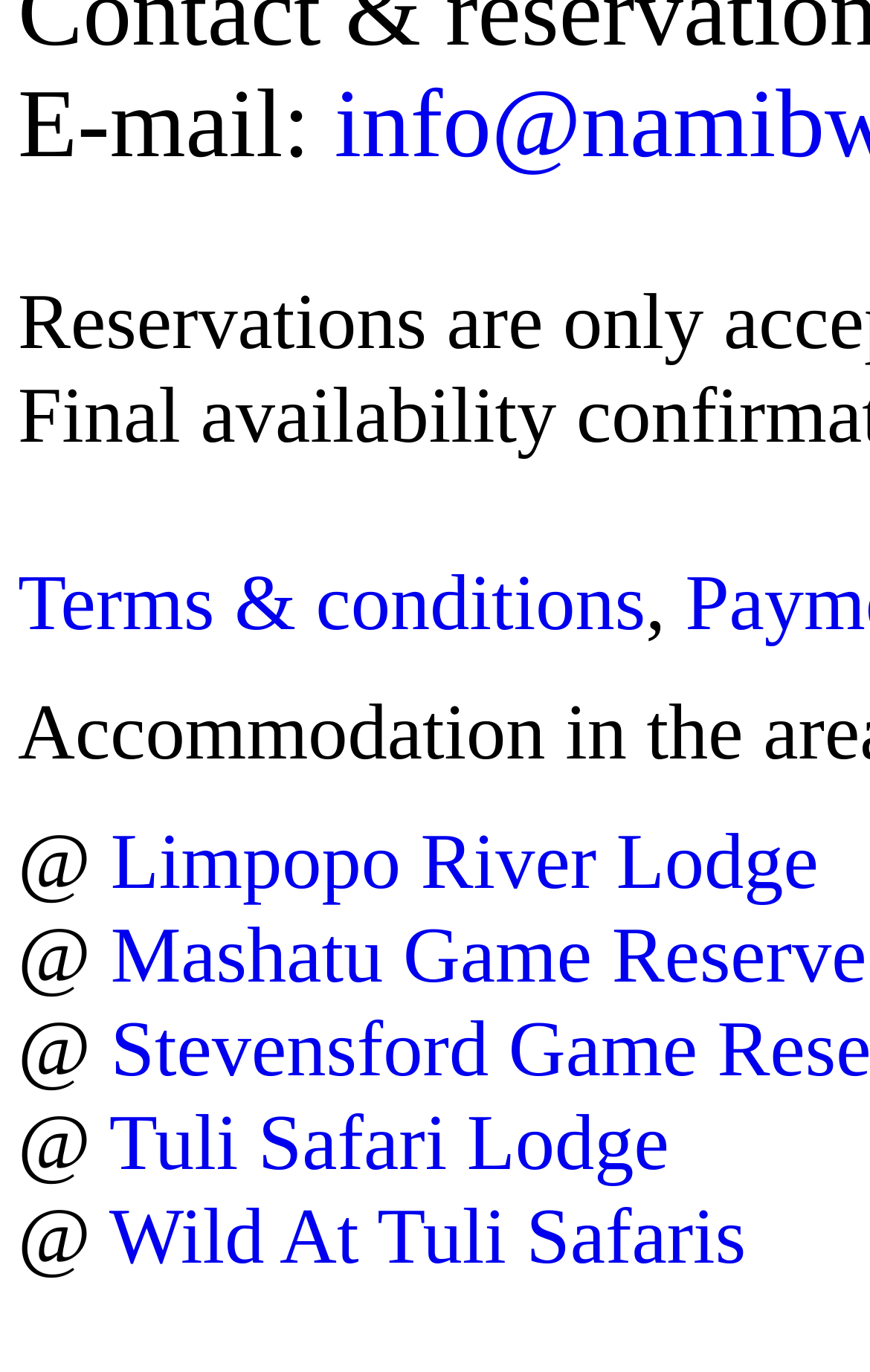Give a concise answer using only one word or phrase for this question:
What is the first email address mentioned?

Not mentioned